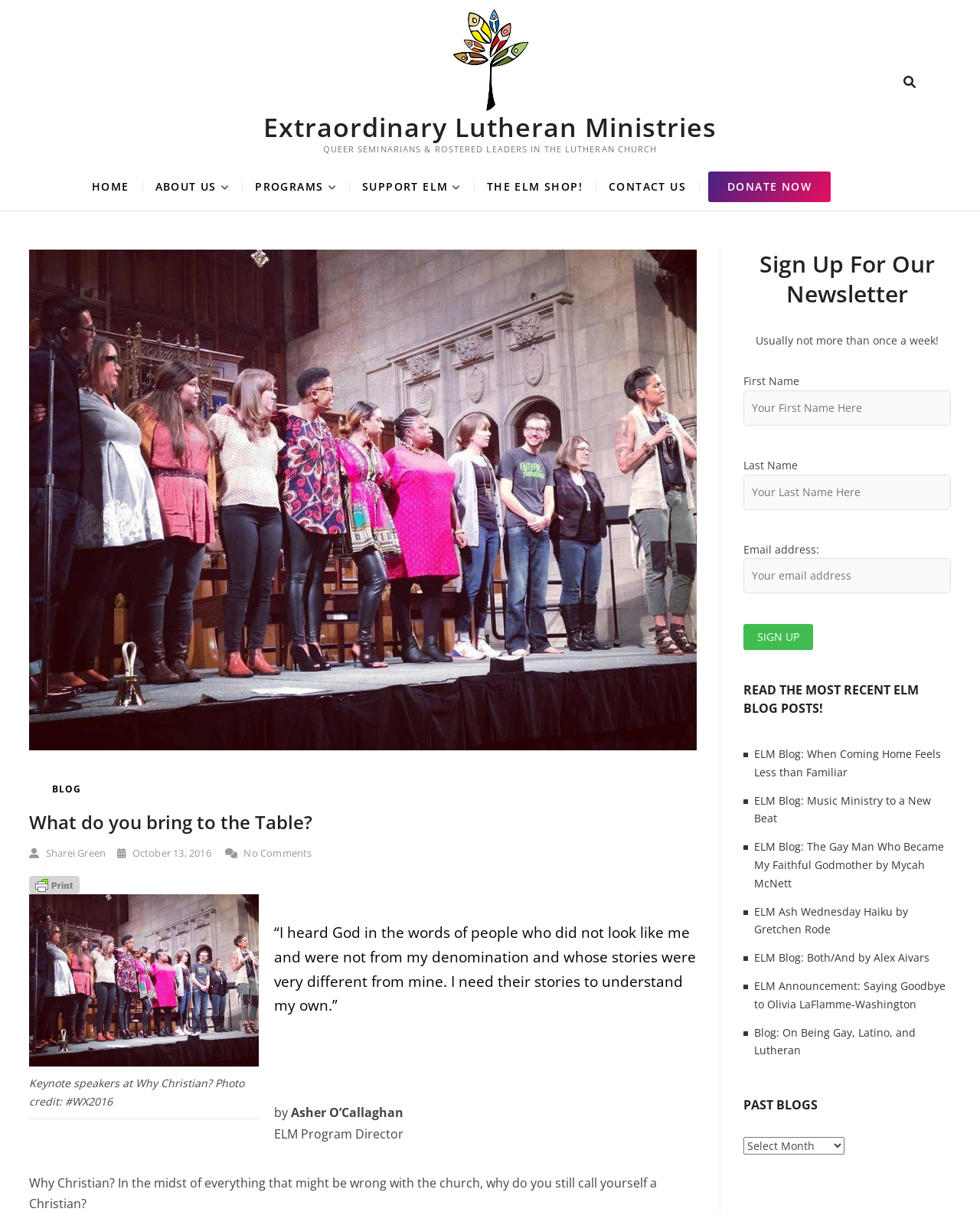What is the name of the organization?
Analyze the image and deliver a detailed answer to the question.

The name of the organization can be found in the link 'Extraordinary Lutheran Ministries' at the top of the webpage, which is also the title of the webpage.